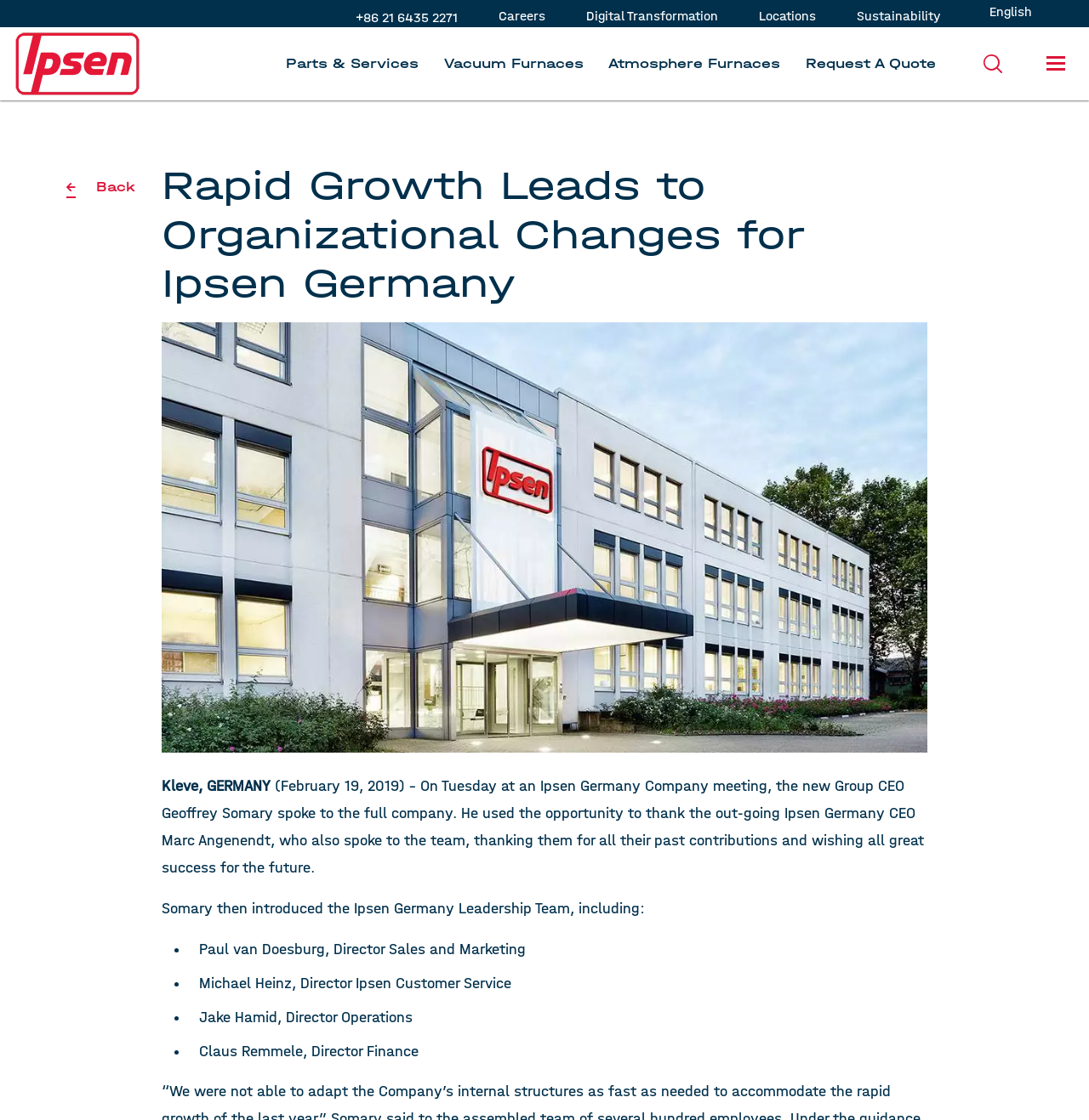Determine the heading of the webpage and extract its text content.

Rapid Growth Leads to Organizational Changes for Ipsen Germany